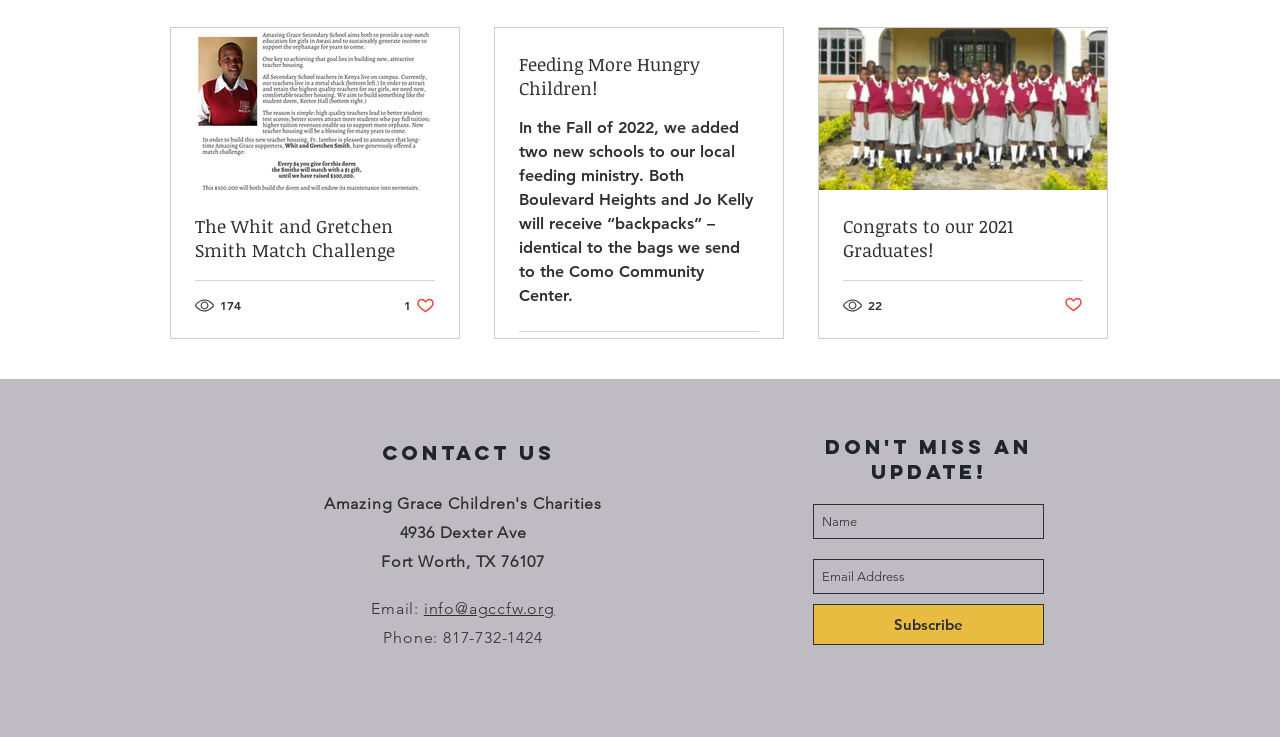Provide the bounding box coordinates of the area you need to click to execute the following instruction: "Like the post with 174 views".

[0.316, 0.401, 0.34, 0.427]